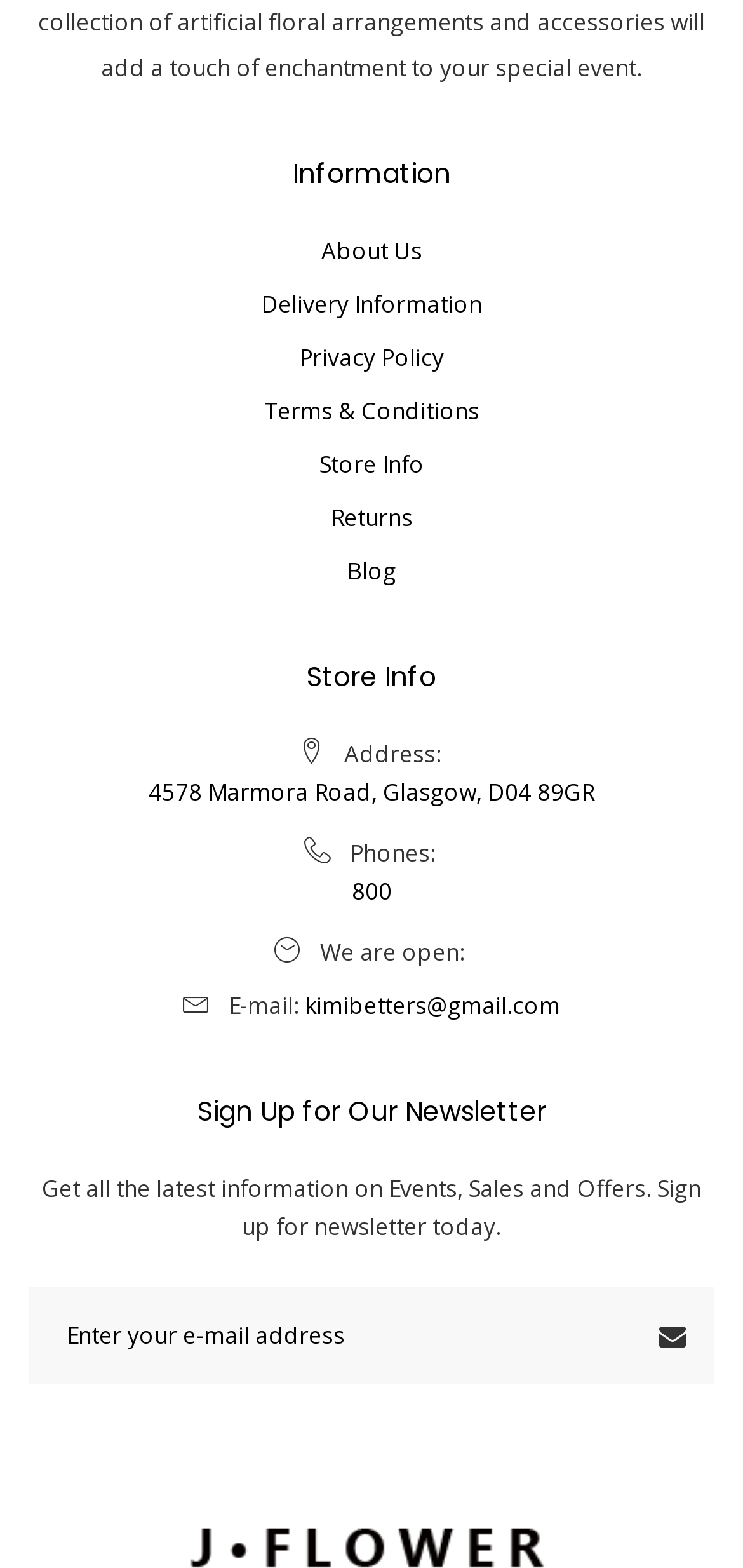What is the email address of the store?
Based on the visual, give a brief answer using one word or a short phrase.

kimibetters@gmail.com